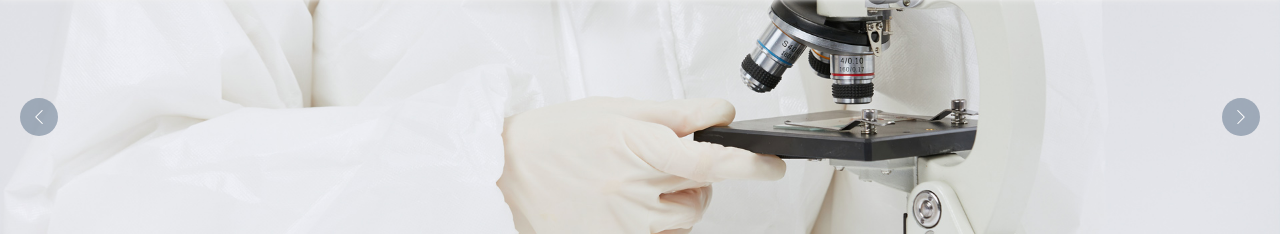Provide a comprehensive description of the image.

In this image, a laboratory technician is depicted wearing protective gloves and a white lab coat, carefully handling a microscope slide. The microscope, positioned prominently, features multiple lenses that suggest it is designed for detailed analysis, possibly in a medical or research setting. The technician's focused posture indicates precision and attention to detail, essential in tasks such as examining samples related to diagnostics or viral infections. The sterile environment, highlighted by the white attire, underscores the importance of safety and cleanliness in scientific work.